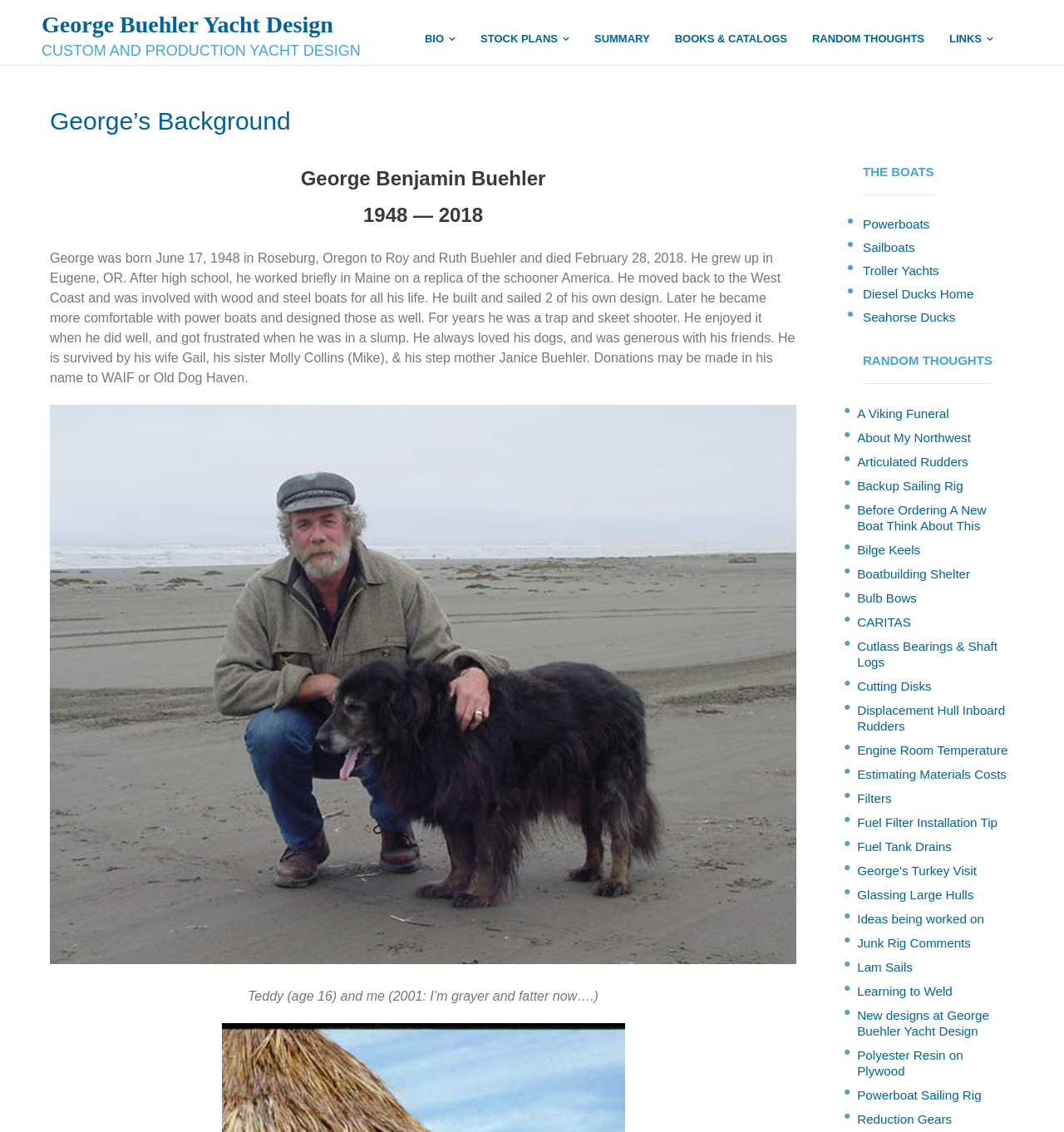Identify the webpage's primary heading and generate its text.

George Buehler Yacht Design